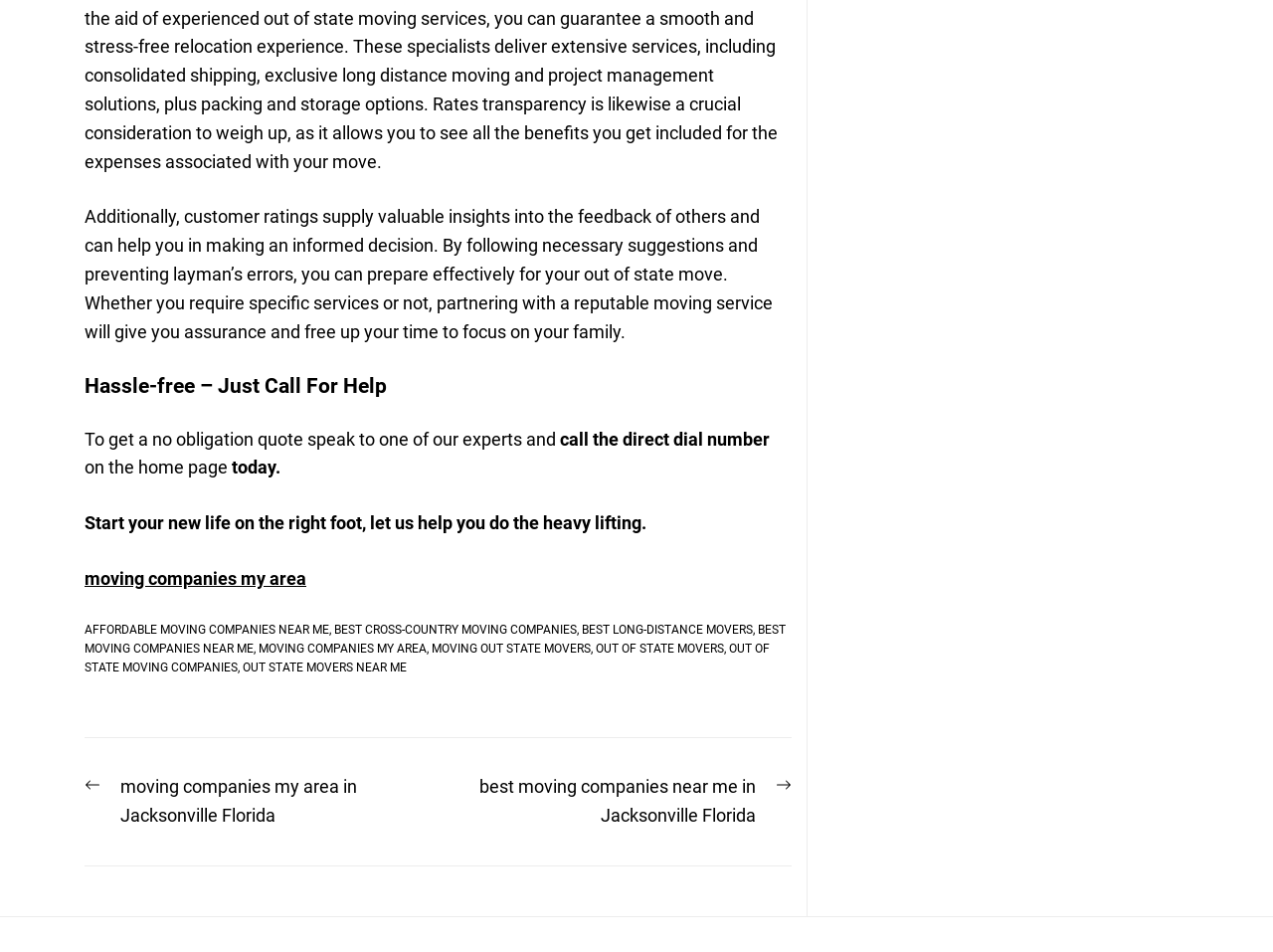Identify the bounding box coordinates of the element to click to follow this instruction: 'Read next post'. Ensure the coordinates are four float values between 0 and 1, provided as [left, top, right, bottom].

[0.36, 0.812, 0.622, 0.873]